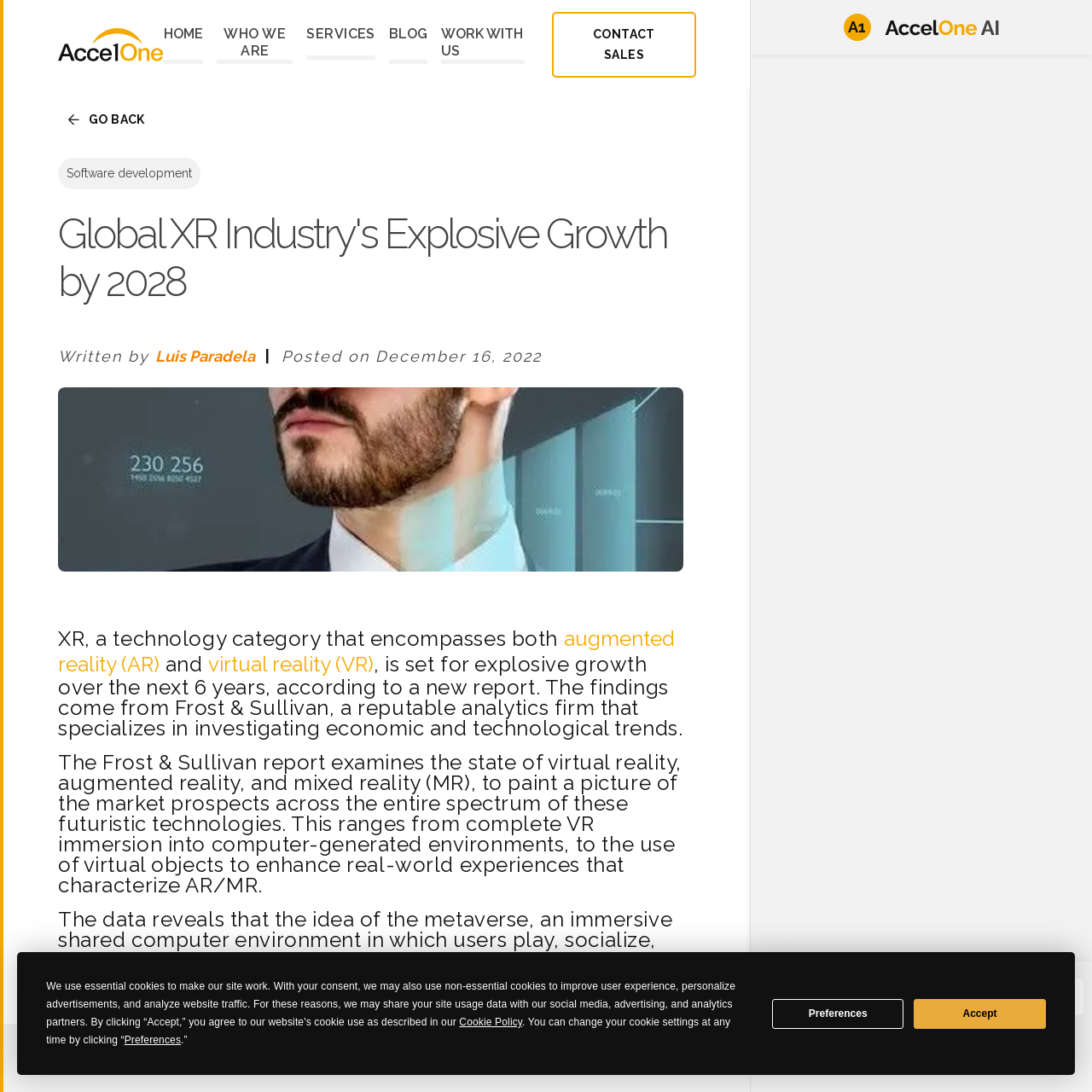What technology is mentioned as a key component of the metaverse?
Using the visual information, respond with a single word or phrase.

Blockchain